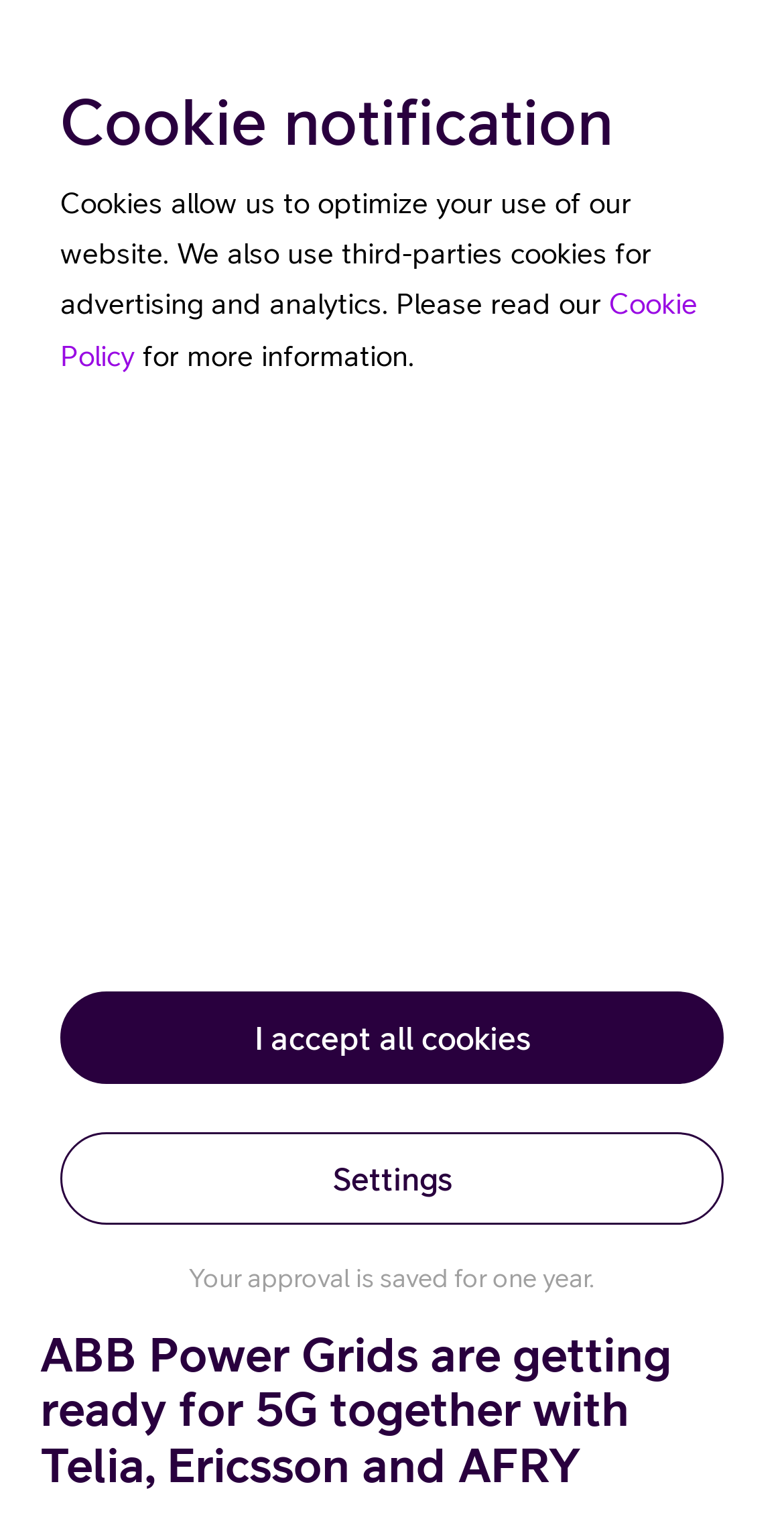What is the purpose of cookies on this website?
Based on the image, give a one-word or short phrase answer.

Optimize website use, advertising, and analytics